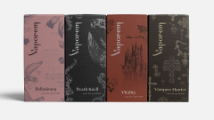How many distinct boxes are presented in the image?
Answer the question with a single word or phrase by looking at the picture.

Four